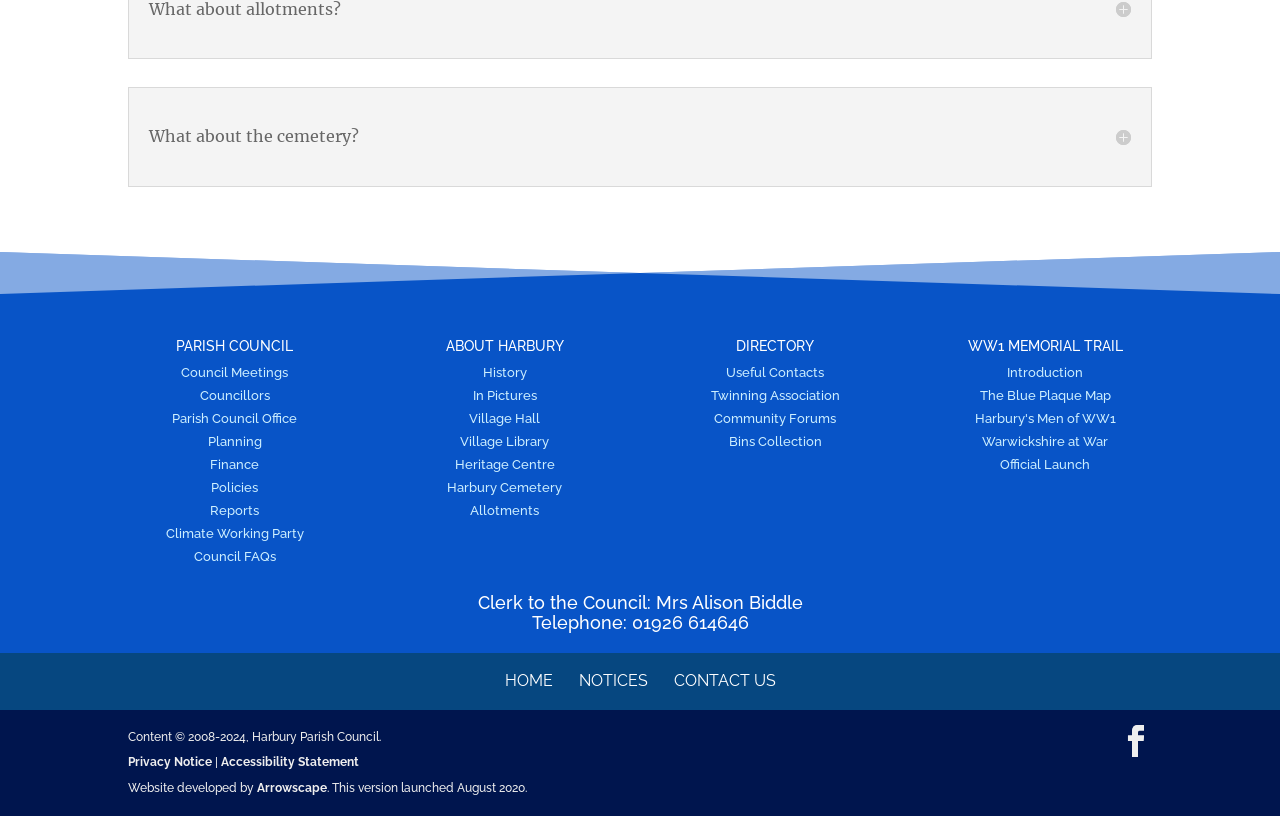Predict the bounding box of the UI element based on the description: "Climate Working Party". The coordinates should be four float numbers between 0 and 1, formatted as [left, top, right, bottom].

[0.13, 0.645, 0.237, 0.663]